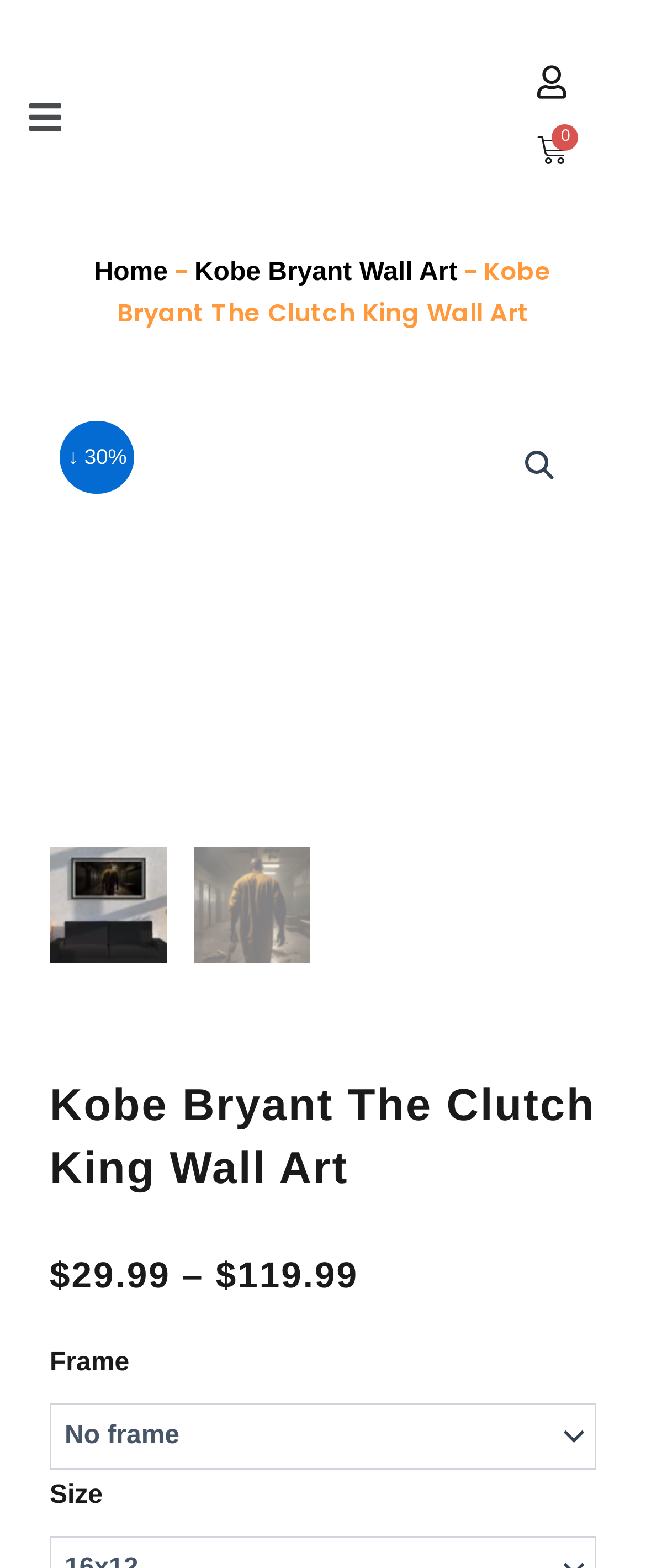Using the image as a reference, answer the following question in as much detail as possible:
What is the discount percentage?

I found the discount percentage by looking at the text '↓ 30%' which is located above the product price, indicating a 30% discount.